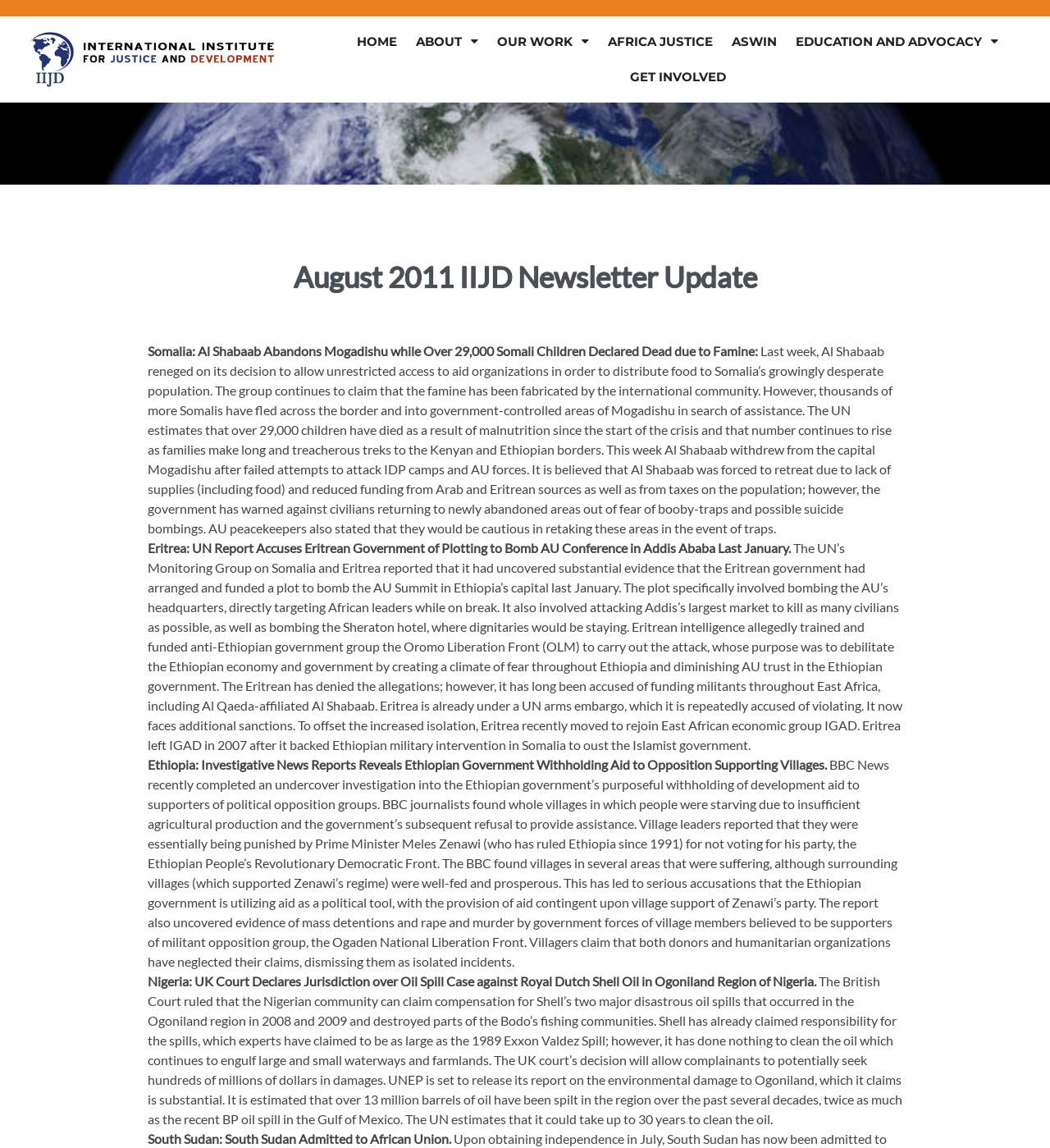Provide the bounding box coordinates for the specified HTML element described in this description: "Anupam Holistic Health Care". The coordinates should be four float numbers ranging from 0 to 1, in the format [left, top, right, bottom].

None